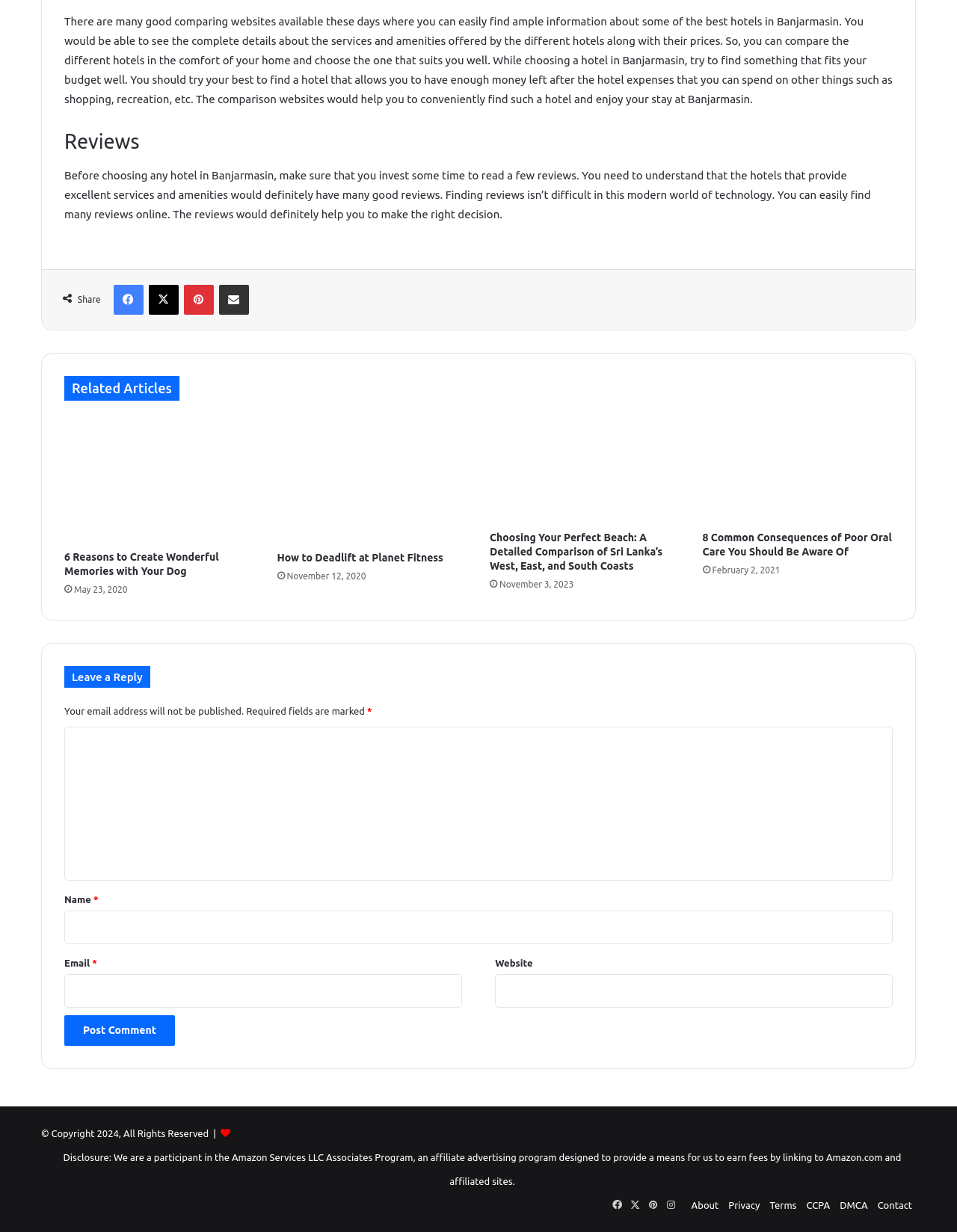Refer to the screenshot and answer the following question in detail:
What is required to post a comment?

To post a comment, you need to fill in the required fields, which are Name, Email, and Comment. These fields are marked with an asterisk (*) and are located at the bottom of the webpage.